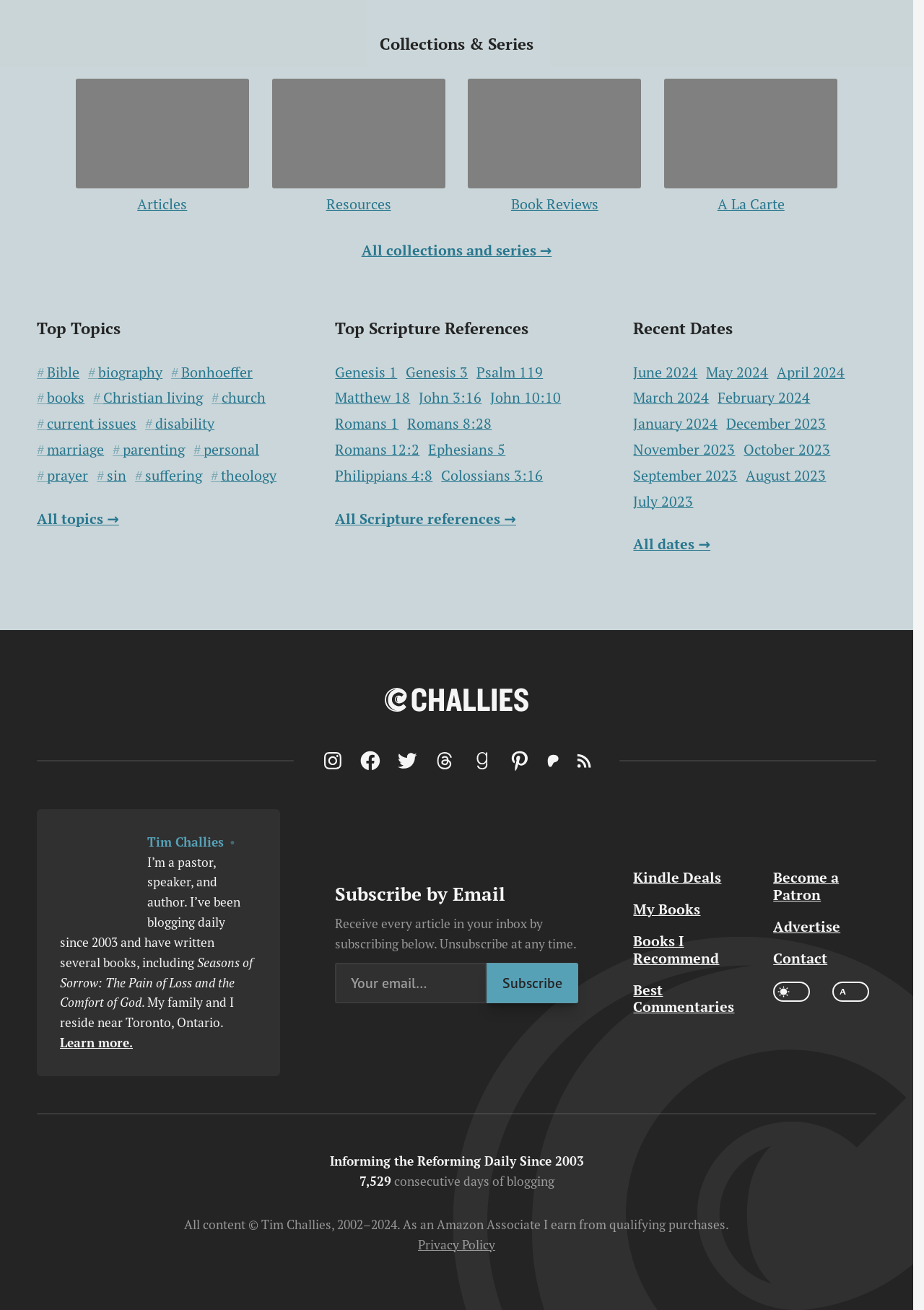Ascertain the bounding box coordinates for the UI element detailed here: "Patreon". The coordinates should be provided as [left, top, right, bottom] with each value being a float between 0 and 1.

[0.59, 0.574, 0.608, 0.587]